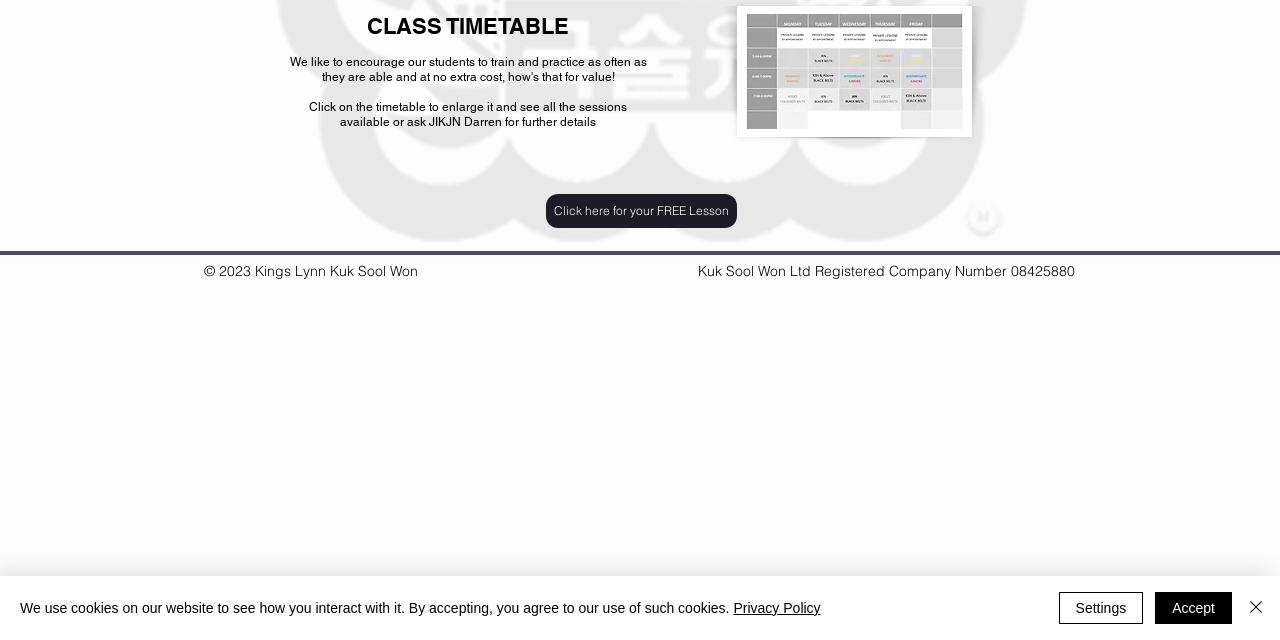Predict the bounding box coordinates for the UI element described as: "Accept". The coordinates should be four float numbers between 0 and 1, presented as [left, top, right, bottom].

[0.902, 0.925, 0.962, 0.975]